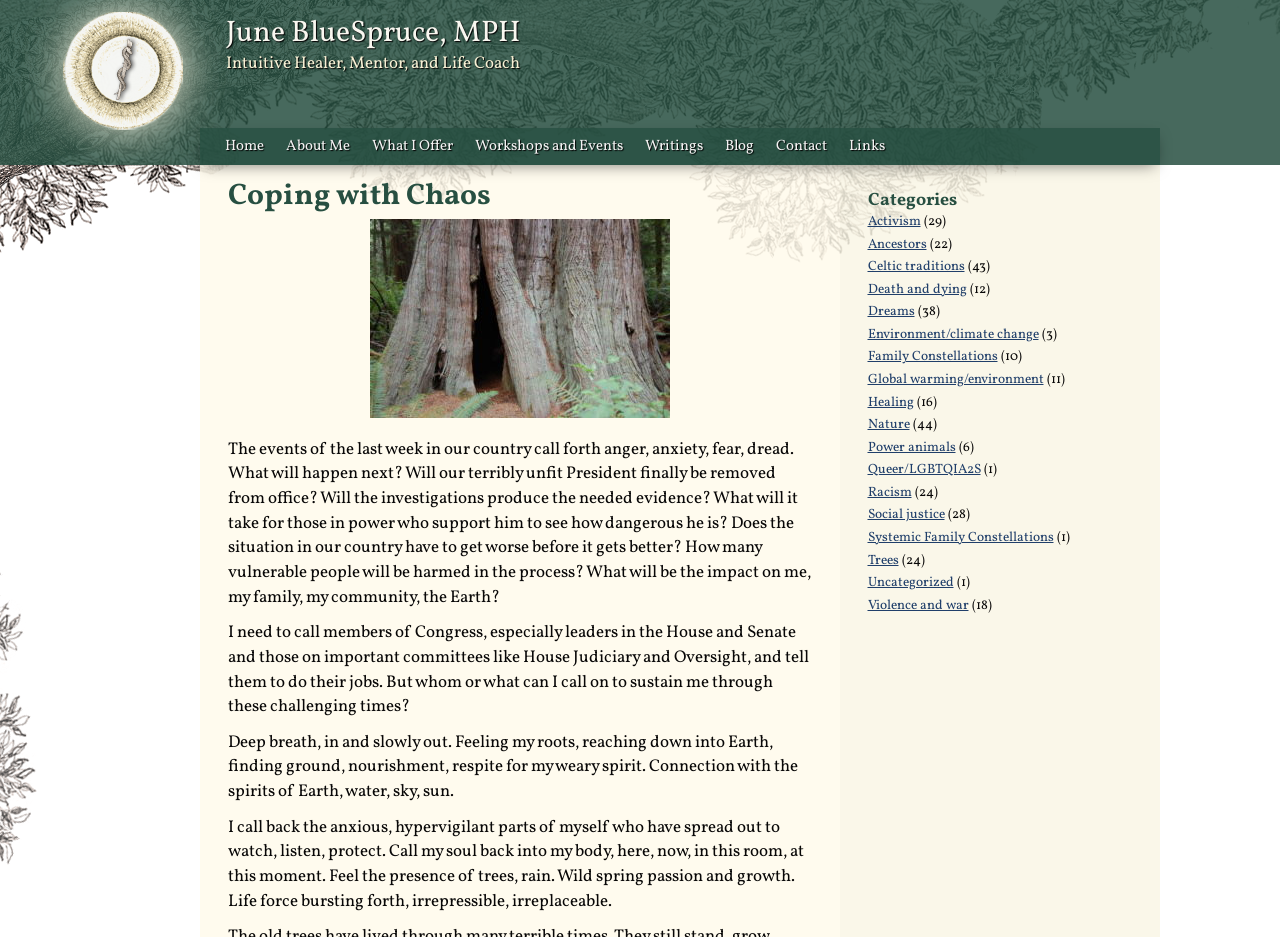Please find and give the text of the main heading on the webpage.

Coping with Chaos